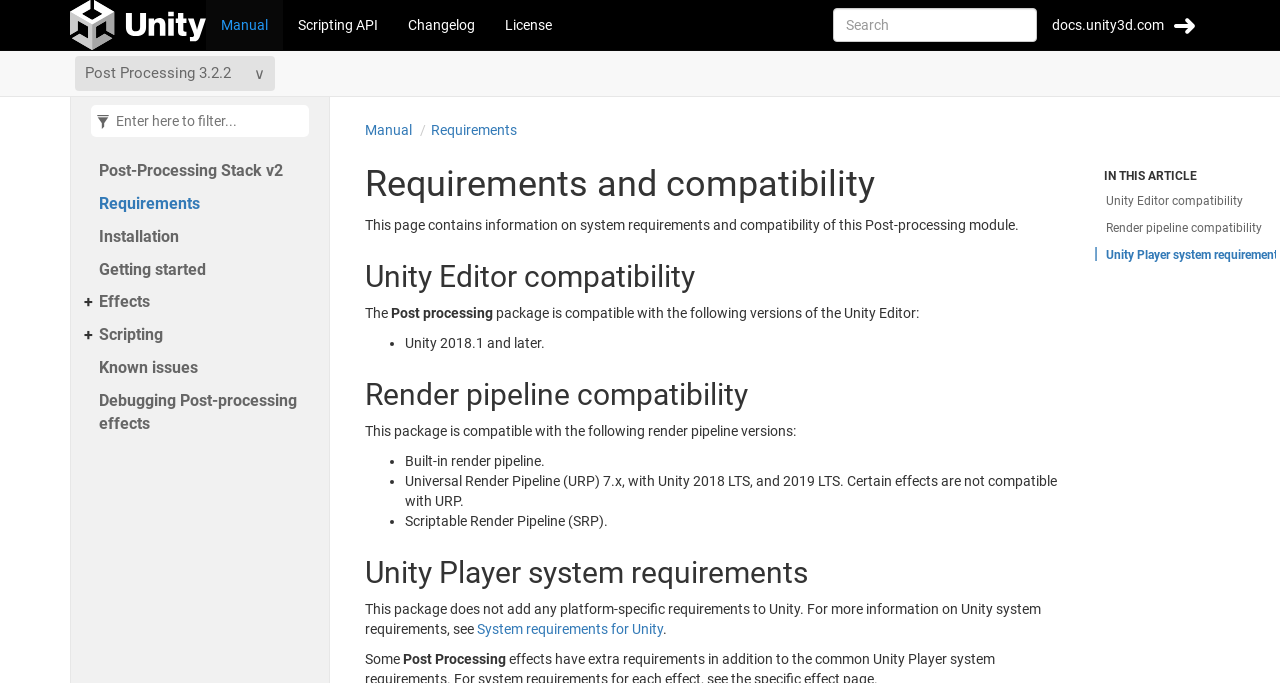Find and provide the bounding box coordinates for the UI element described here: "Scripting". The coordinates should be given as four float numbers between 0 and 1: [left, top, right, bottom].

[0.077, 0.475, 0.249, 0.508]